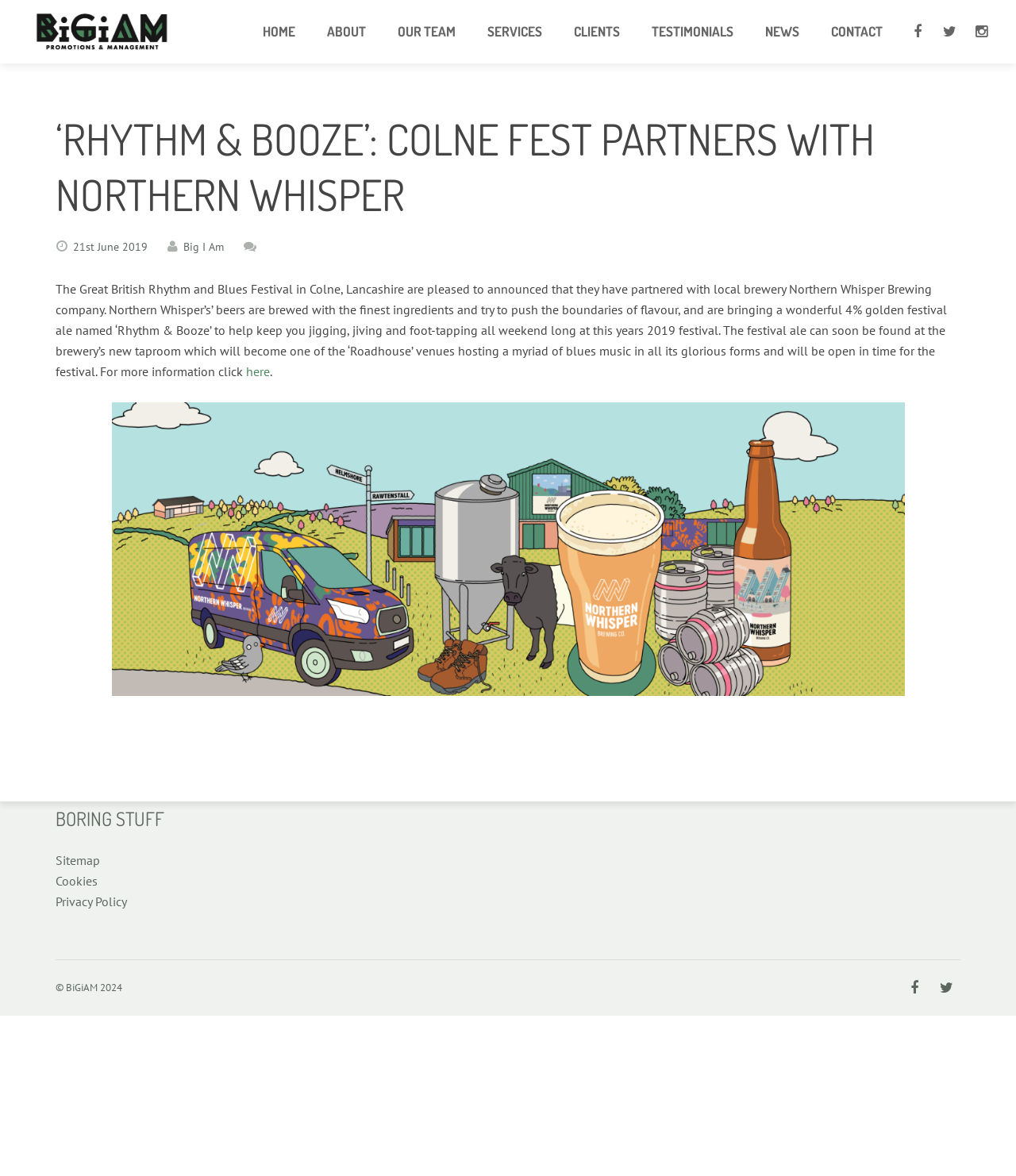Please locate the bounding box coordinates for the element that should be clicked to achieve the following instruction: "Click the Latest News link". Ensure the coordinates are given as four float numbers between 0 and 1, i.e., [left, top, right, bottom].

[0.055, 0.57, 0.12, 0.584]